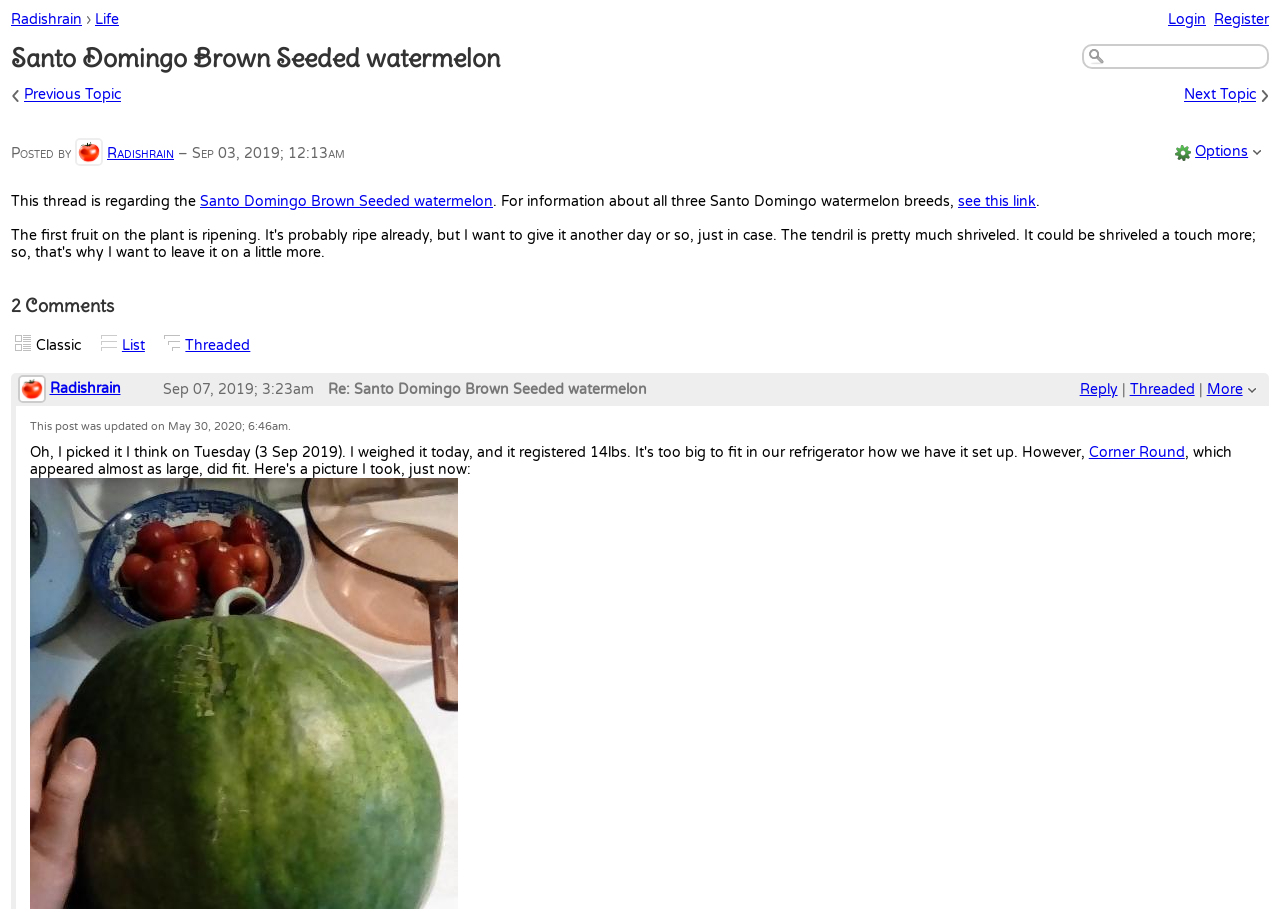Identify the bounding box coordinates of the clickable region required to complete the instruction: "Click on the 'Register' link". The coordinates should be given as four float numbers within the range of 0 and 1, i.e., [left, top, right, bottom].

[0.948, 0.0, 0.991, 0.019]